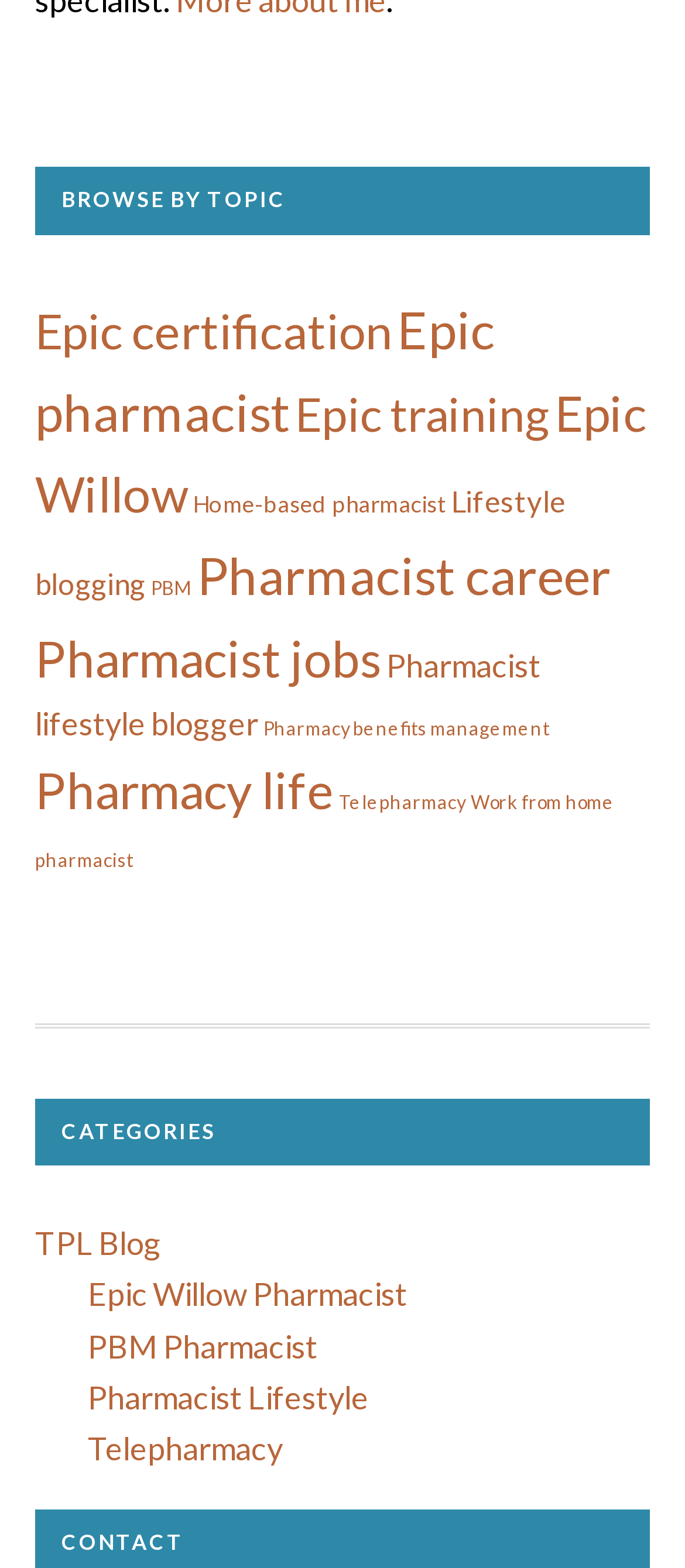Locate the bounding box coordinates of the element that should be clicked to execute the following instruction: "Learn about Epic Willow Pharmacist".

[0.128, 0.813, 0.595, 0.838]